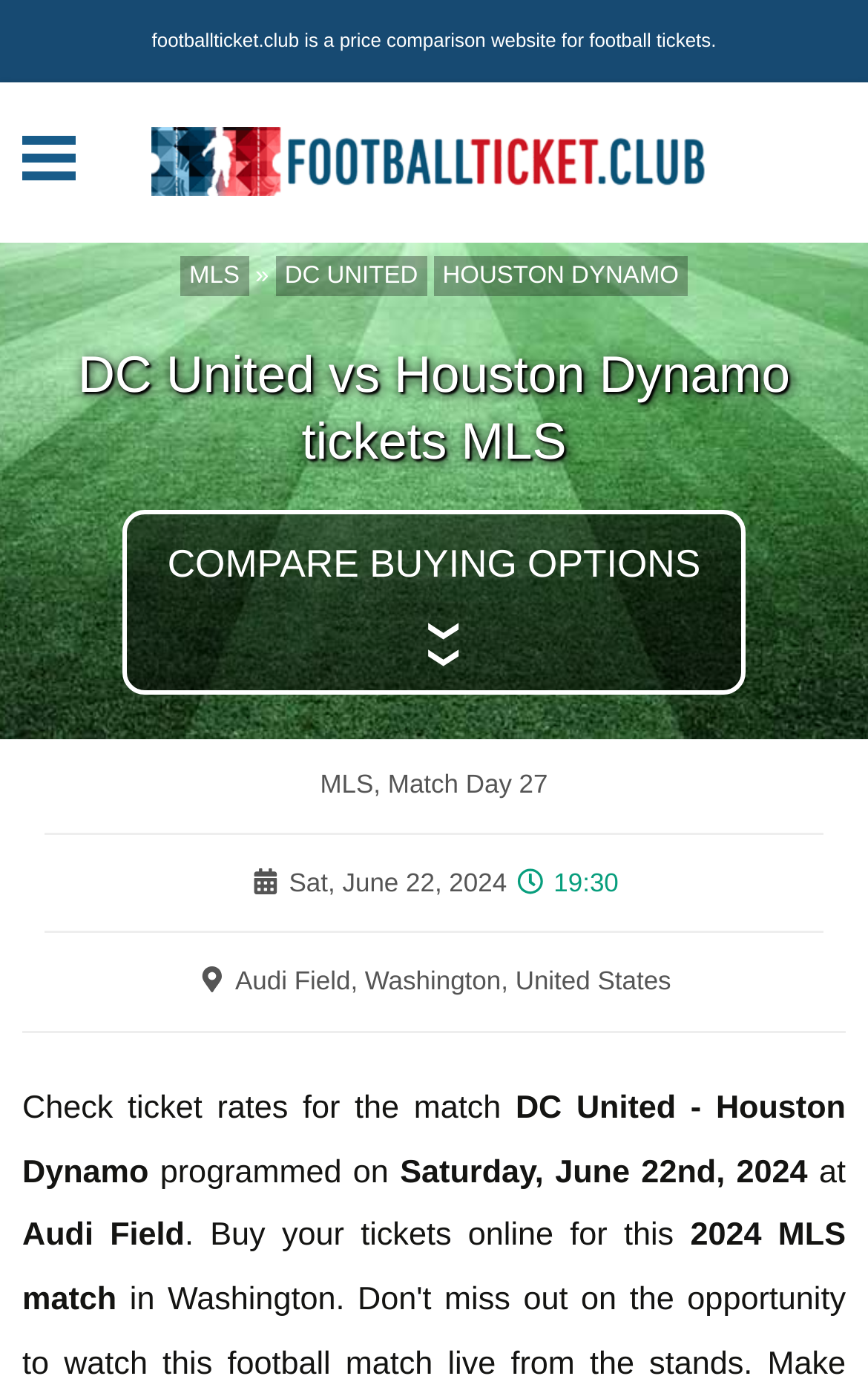Using the description: "DC United", determine the UI element's bounding box coordinates. Ensure the coordinates are in the format of four float numbers between 0 and 1, i.e., [left, top, right, bottom].

[0.318, 0.183, 0.492, 0.212]